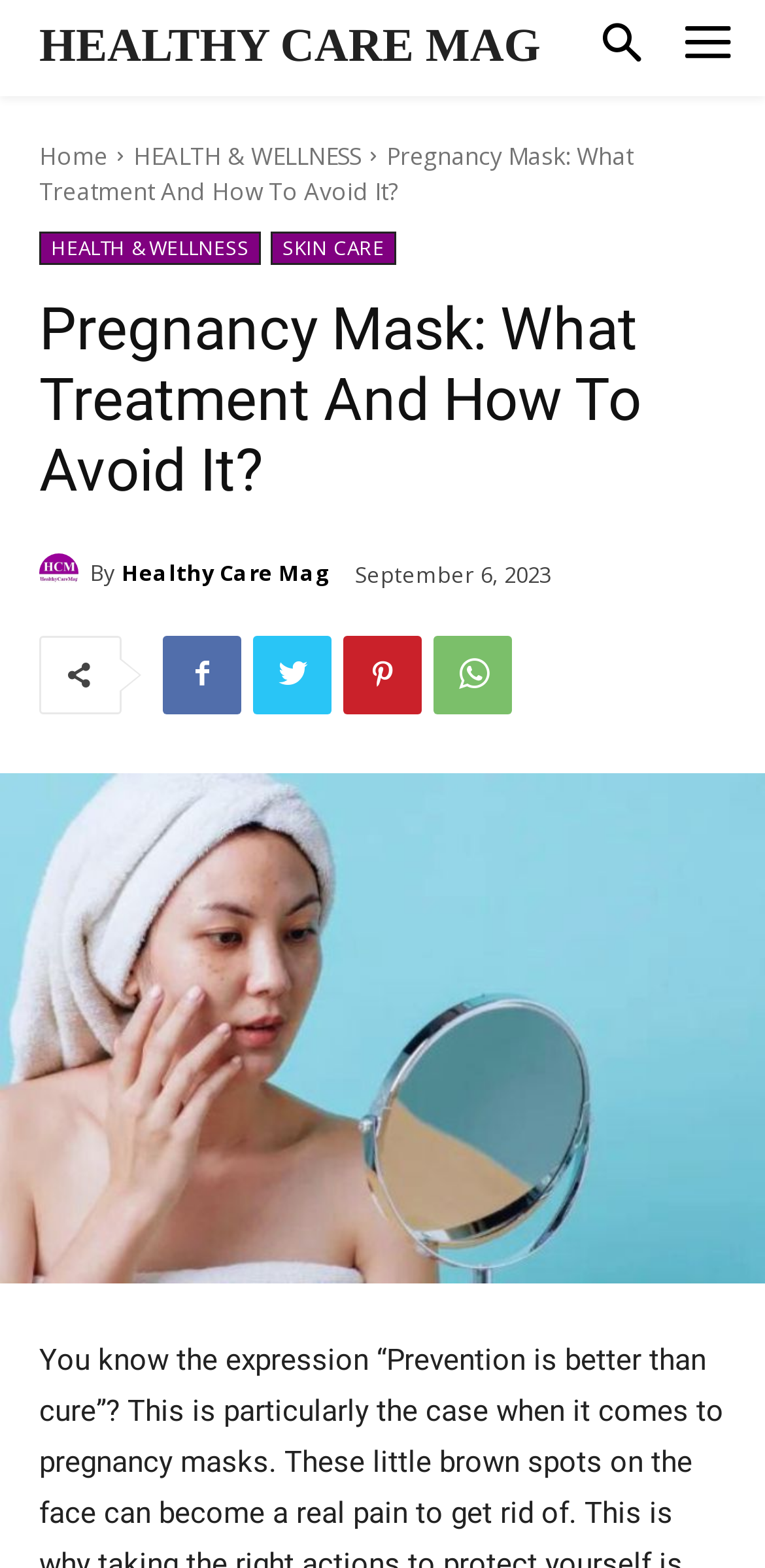Identify the bounding box of the UI element that matches this description: "Toggle navigation".

None